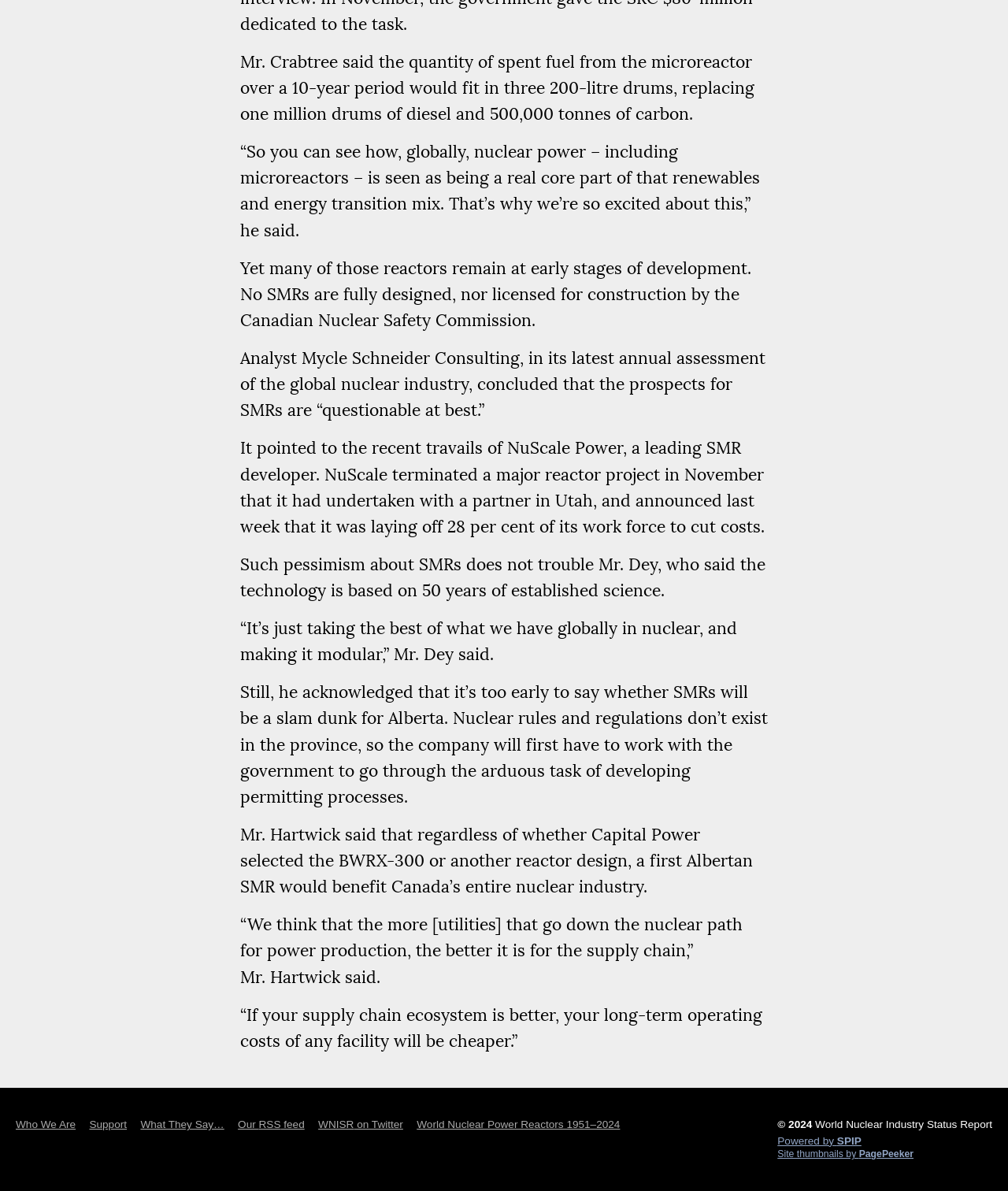Please find the bounding box for the UI component described as follows: "Site thumbnails by PagePeeker".

[0.771, 0.965, 0.984, 0.973]